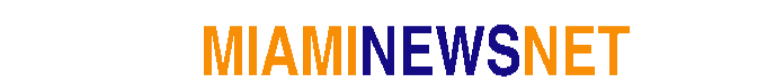Please provide a comprehensive response to the question based on the details in the image: What is the style of the word 'NEWSNET'?

The word 'NEWSNET' appears in bold blue, which is a contrasting color to the orange used for 'MIAMI', creating a visually appealing and dynamic logo.